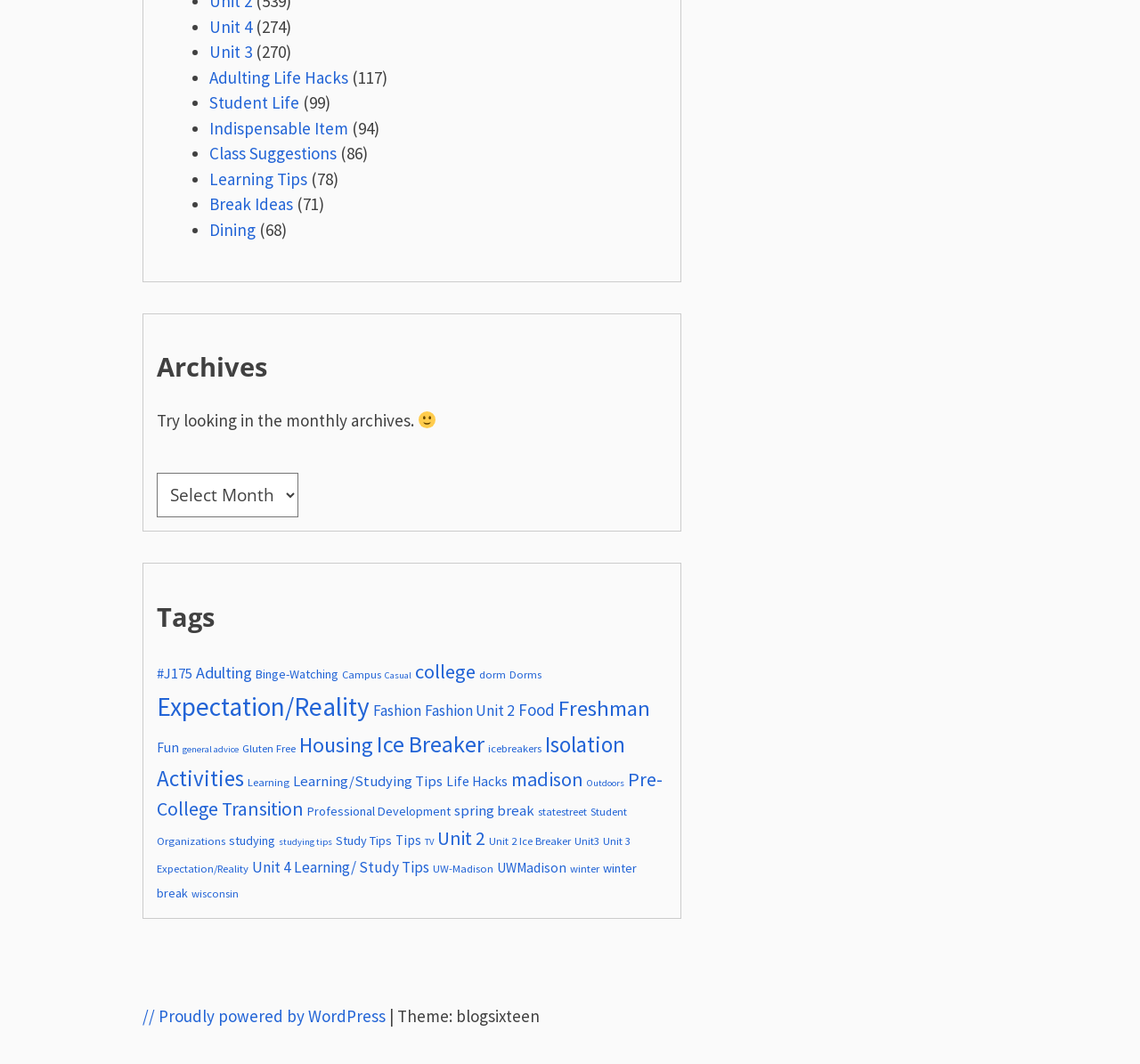Answer the question in a single word or phrase:
What is the name of the university mentioned?

UW-Madison